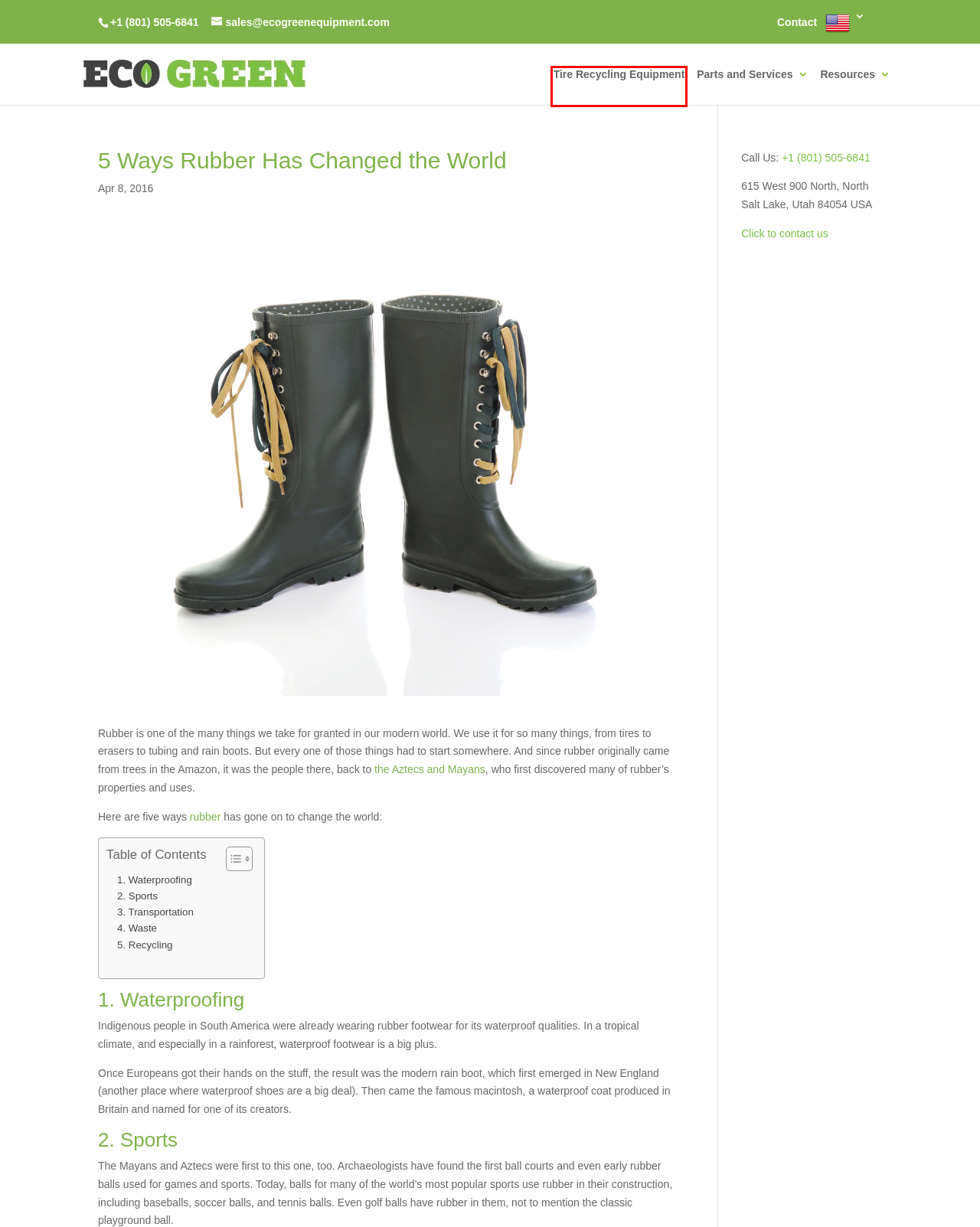You have a screenshot of a webpage with a red rectangle bounding box around an element. Identify the best matching webpage description for the new page that appears after clicking the element in the bounding box. The descriptions are:
A. Tire Recycling Machinery Resources
B. Tractor Tire Recycling
C. Tire Shredder Parts & Equipment Service
D. Tire Recycling Equipment & Shredding Machines
E. Contact Our Tire Shredding Manufacturing Business
F. Tire Shredding Equipment & Rubber Recycling Machinery by Eco Green
G. Eco Green Equipment Privacy Policy
H. About Tire Recycling and Tire Shredding

D